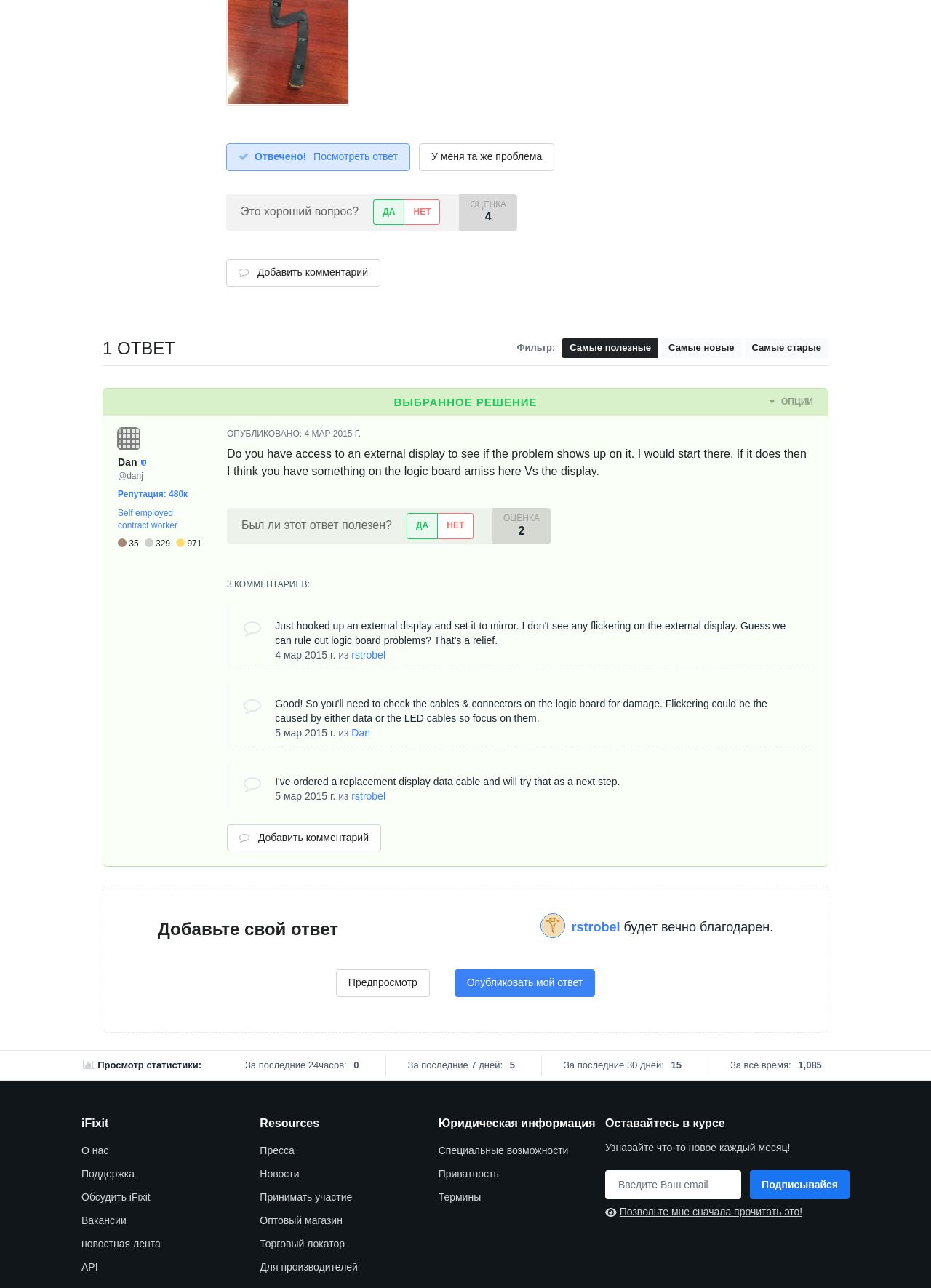Please identify the bounding box coordinates of the region to click in order to complete the given instruction: "Click on the 'Добавить комментарий' button". The coordinates should be four float numbers between 0 and 1, i.e., [left, top, right, bottom].

[0.273, 0.207, 0.395, 0.216]